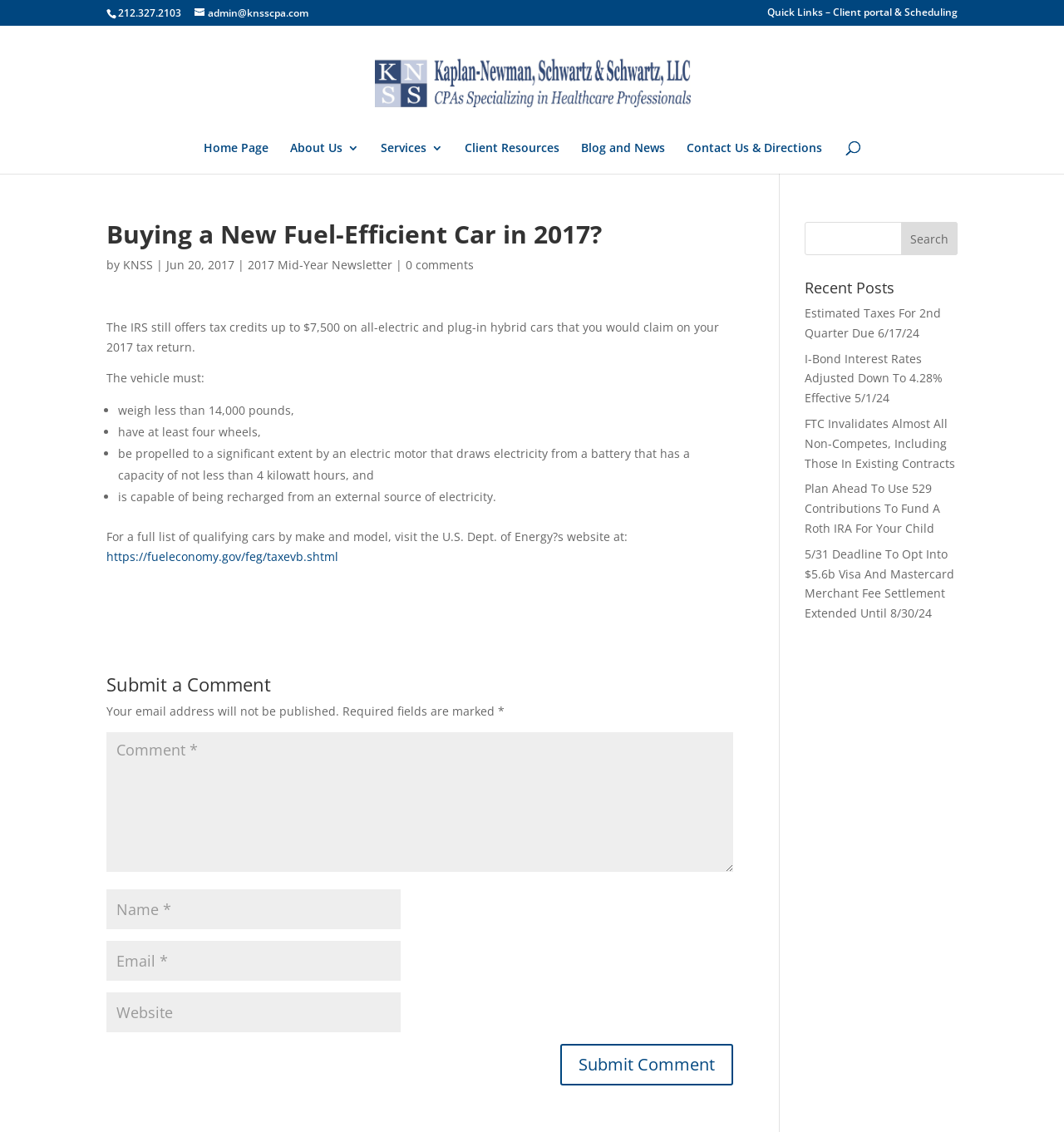Find the bounding box coordinates for the area that should be clicked to accomplish the instruction: "Search for something".

[0.053, 0.022, 0.953, 0.023]